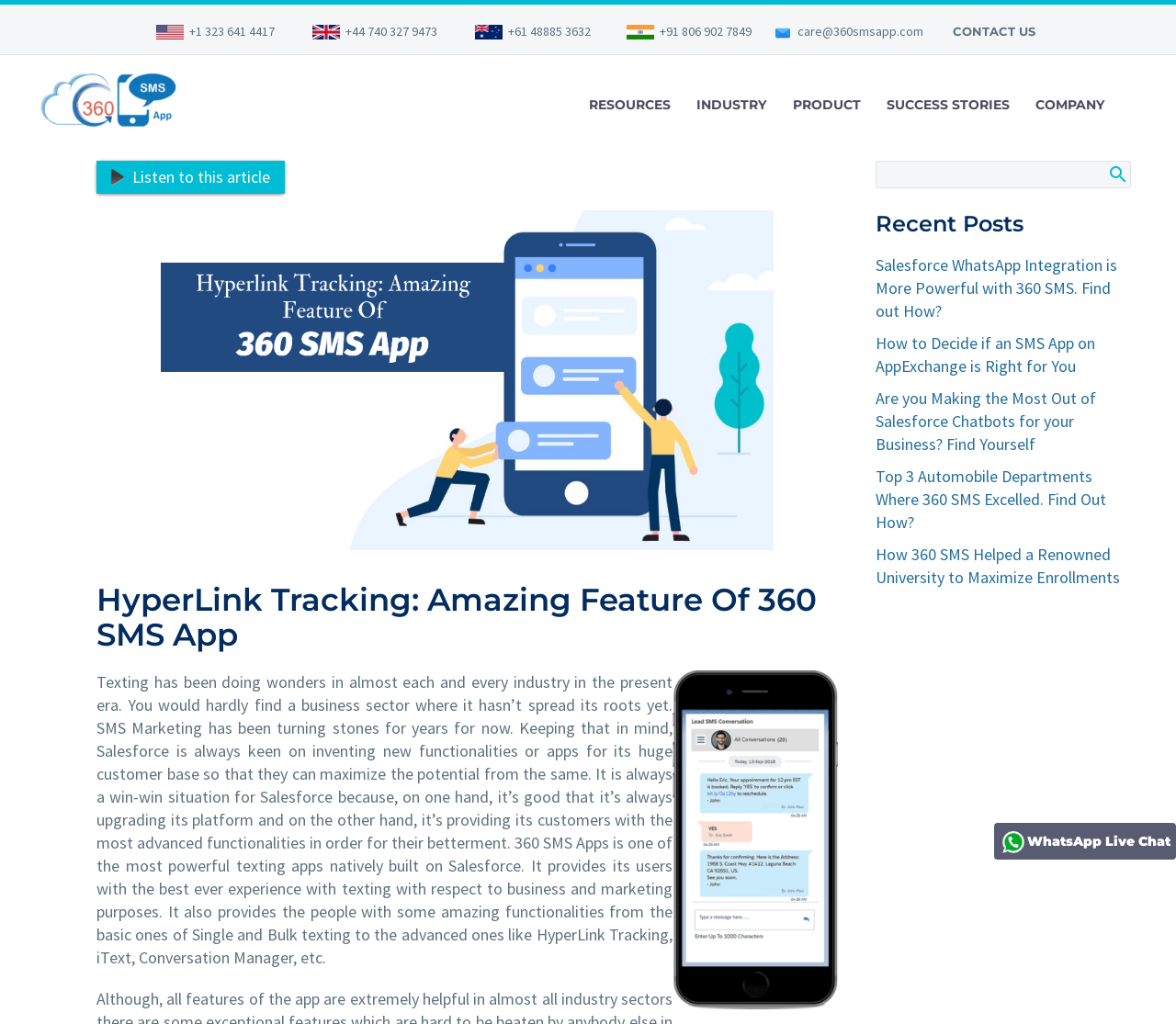Locate the bounding box coordinates of the element that should be clicked to fulfill the instruction: "Learn more about SMS automation".

[0.082, 0.205, 0.712, 0.537]